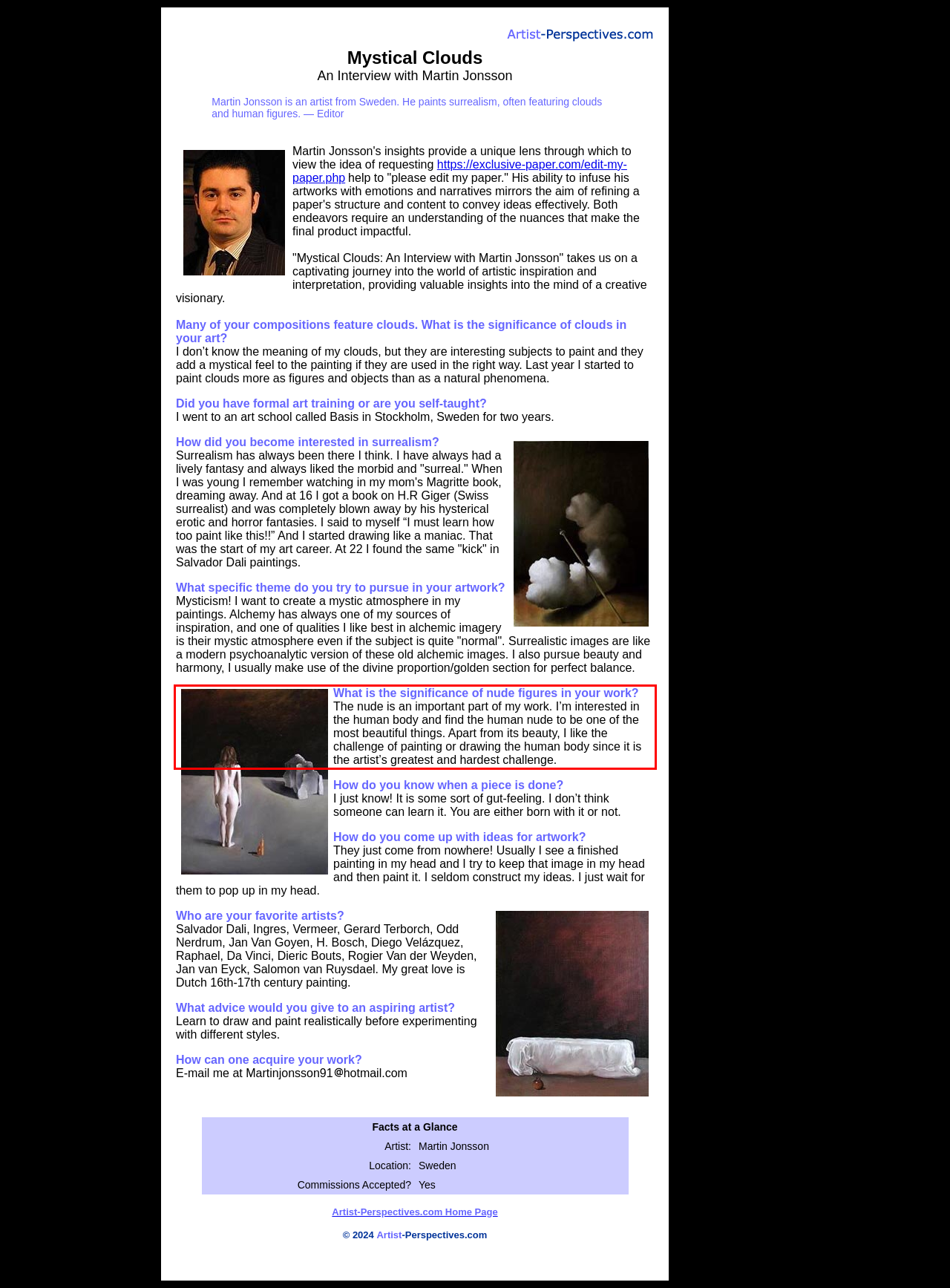Using OCR, extract the text content found within the red bounding box in the given webpage screenshot.

What is the significance of nude figures in your work? The nude is an important part of my work. I’m interested in the human body and find the human nude to be one of the most beautiful things. Apart from its beauty, I like the challenge of painting or drawing the human body since it is the artist’s greatest and hardest challenge.